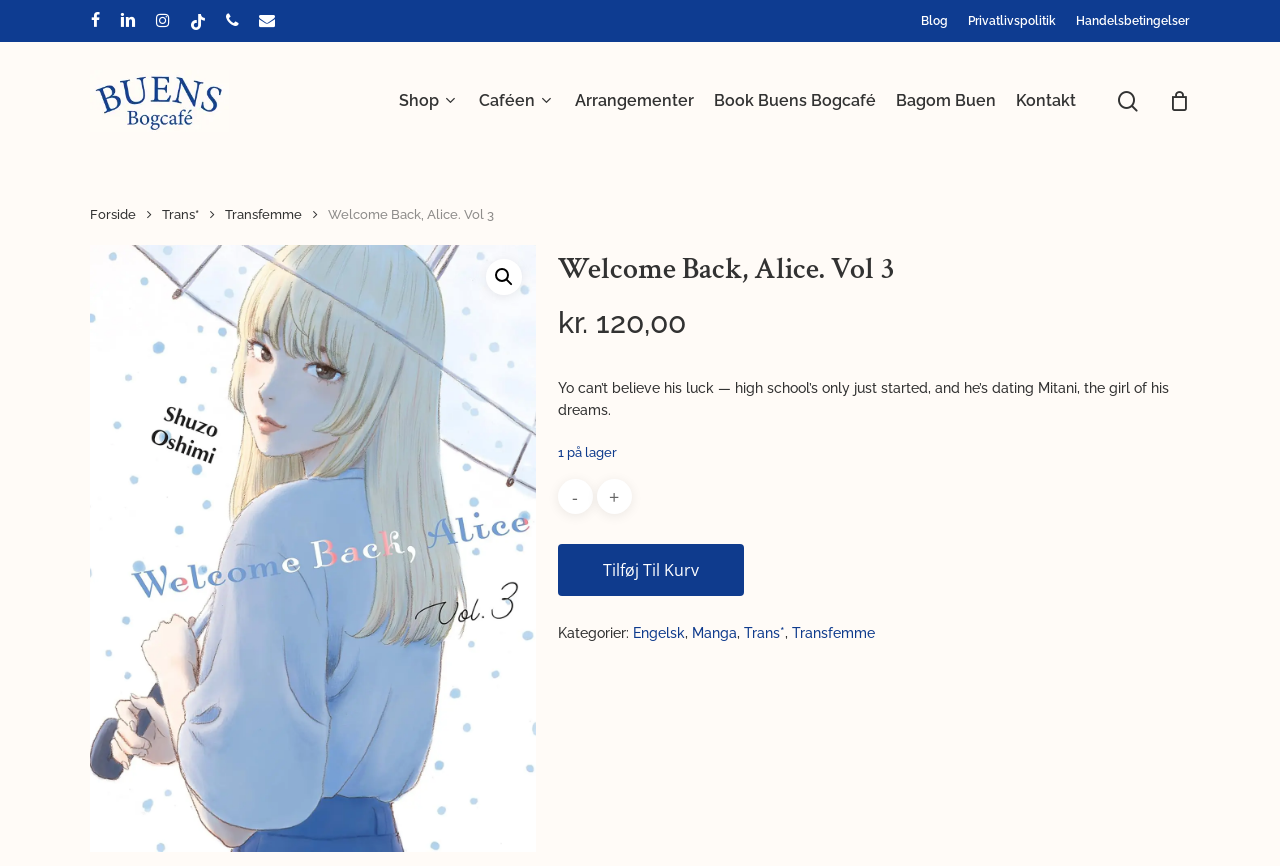What is the current quantity of the book in stock?
Answer the question in a detailed and comprehensive manner.

I inferred this answer by looking at the middle section of the webpage, where I found a static text element with the text '1 på lager', which means '1 in stock' in English. This suggests that there is only one copy of the book currently available.